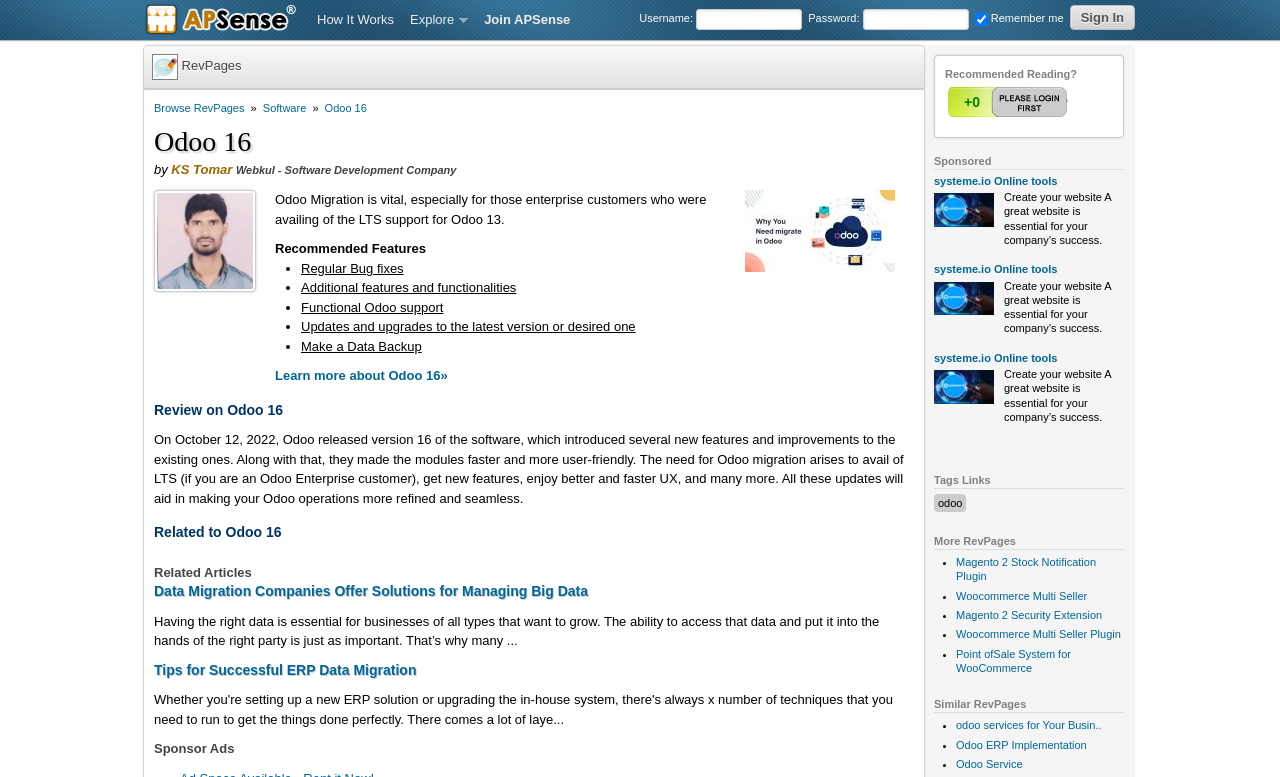Select the bounding box coordinates of the element I need to click to carry out the following instruction: "Sign In".

[0.836, 0.006, 0.887, 0.039]